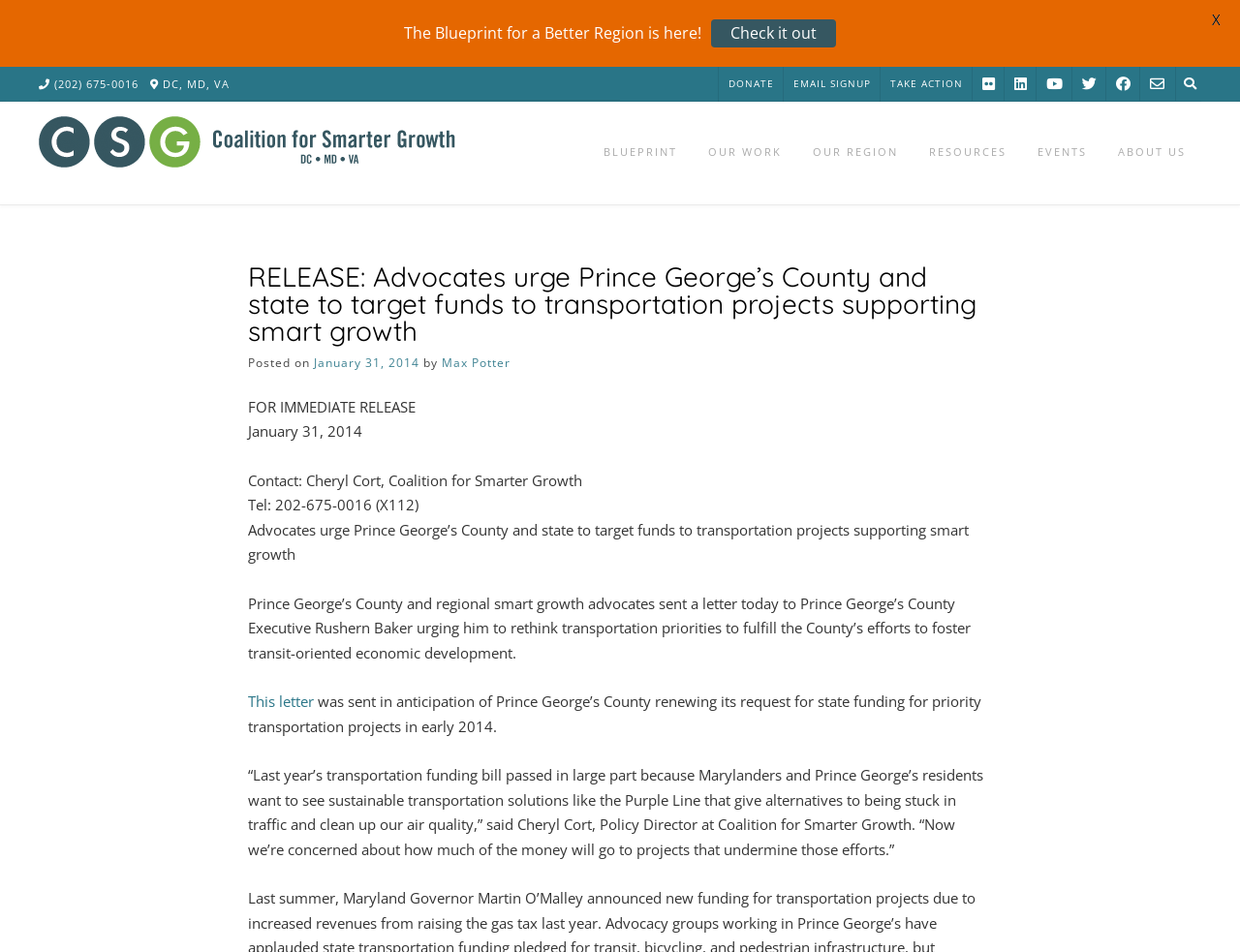Use a single word or phrase to answer the question:
What is the purpose of the letter sent to Prince George’s County Executive Rushern Baker?

to rethink transportation priorities